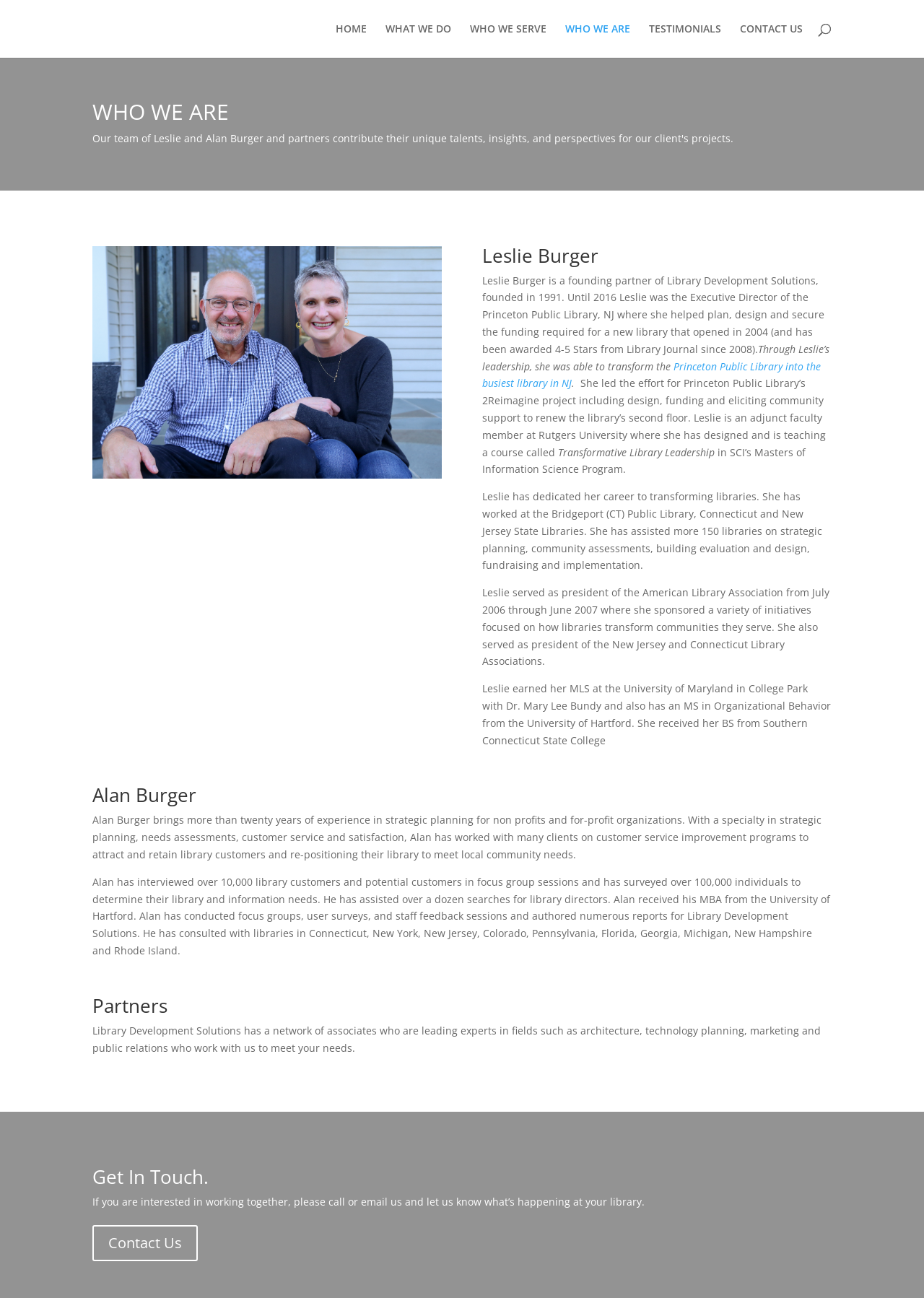Analyze the image and deliver a detailed answer to the question: What is the profession of Leslie Burger?

According to the webpage, Leslie Burger is a founding partner of Library Development Solutions, and she has worked at several libraries and organizations. Therefore, her profession is related to Library Development.